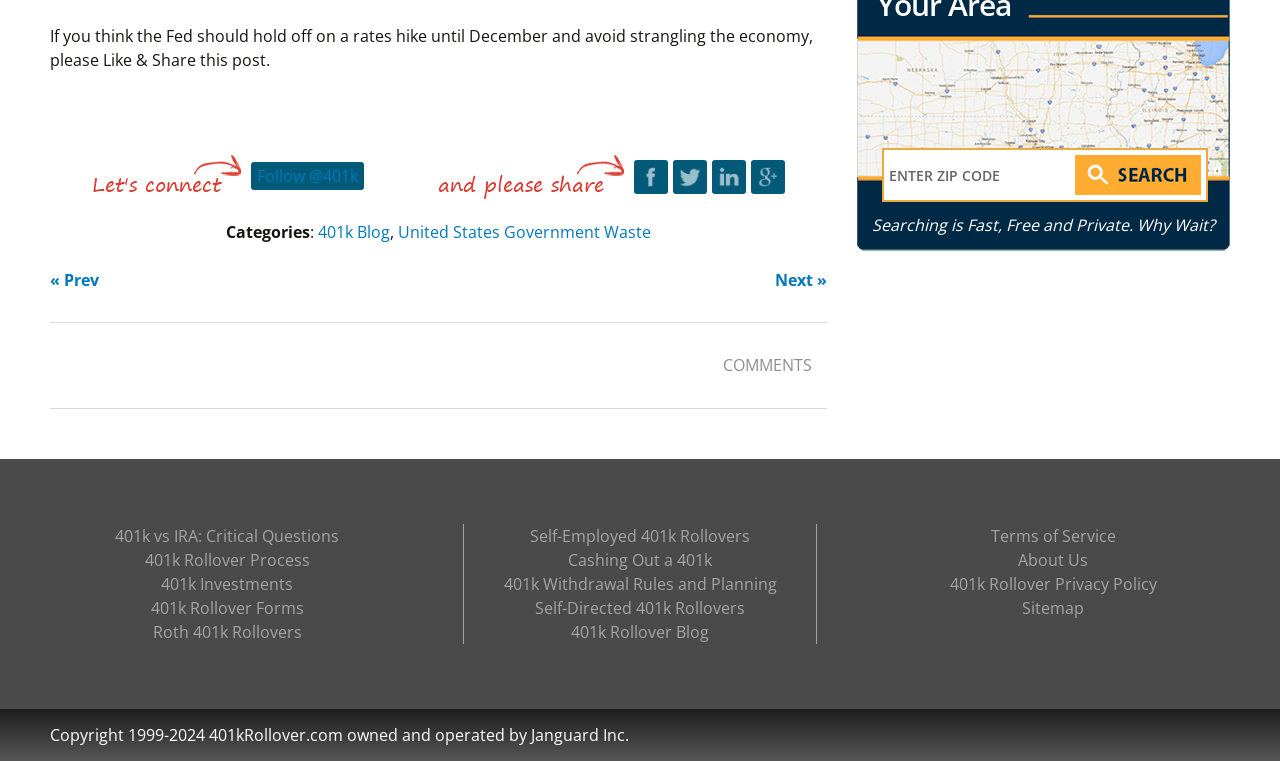What is the name of the company that owns and operates the website?
Answer with a single word or phrase, using the screenshot for reference.

Janguard Inc.